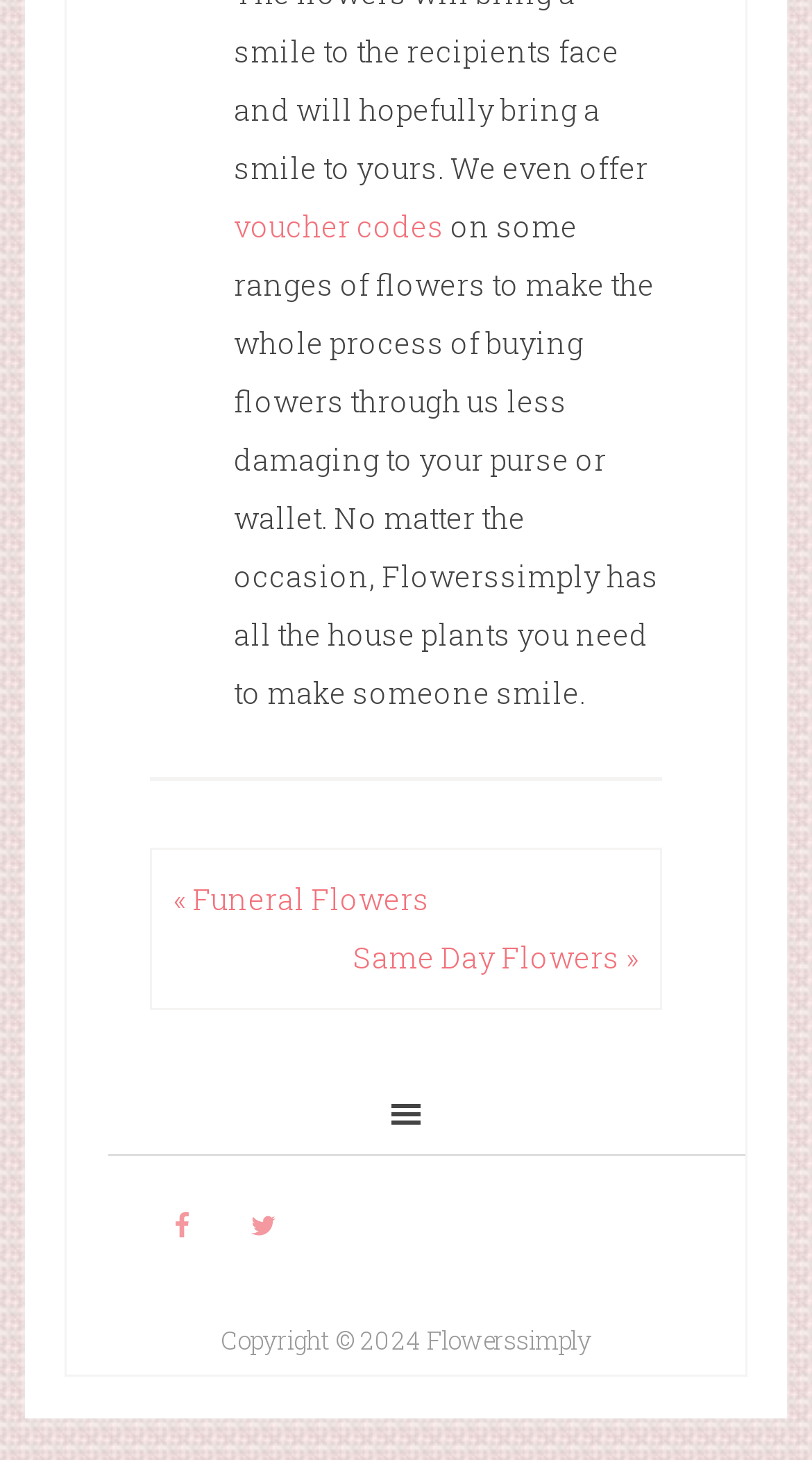Using the given element description, provide the bounding box coordinates (top-left x, top-left y, bottom-right x, bottom-right y) for the corresponding UI element in the screenshot: « Funeral Flowers

[0.213, 0.602, 0.529, 0.629]